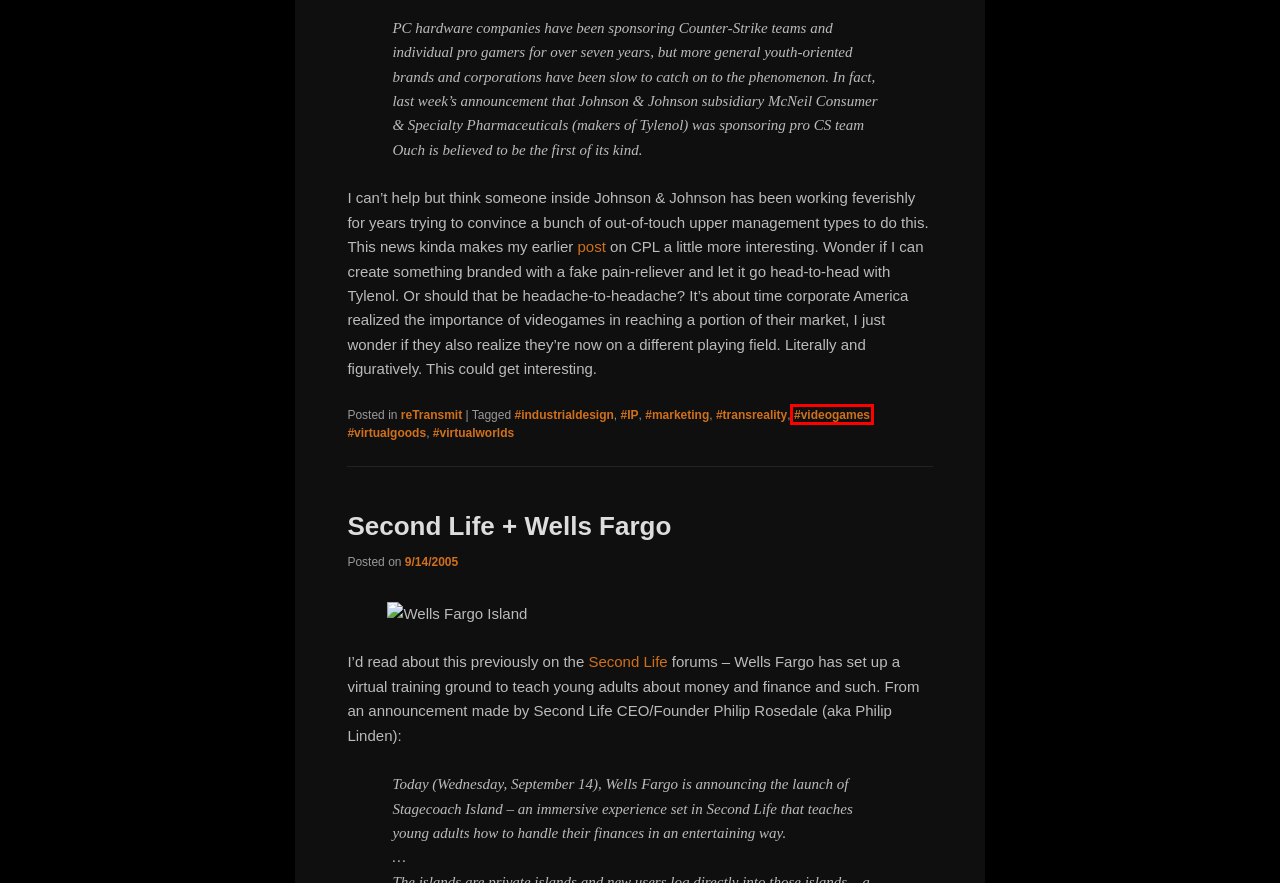Analyze the given webpage screenshot and identify the UI element within the red bounding box. Select the webpage description that best matches what you expect the new webpage to look like after clicking the element. Here are the candidates:
A. Blog Tool, Publishing Platform, and CMS – WordPress.org
B. #metaverse | reBang
C. #marketing | reBang
D. …and BW on Pro Gaming | reBang
E. Inside the Fortress… and Outside | reBang
F. #virtualgoods | reBang
G. #videogames | reBang
H. Future Blog | reBang

G